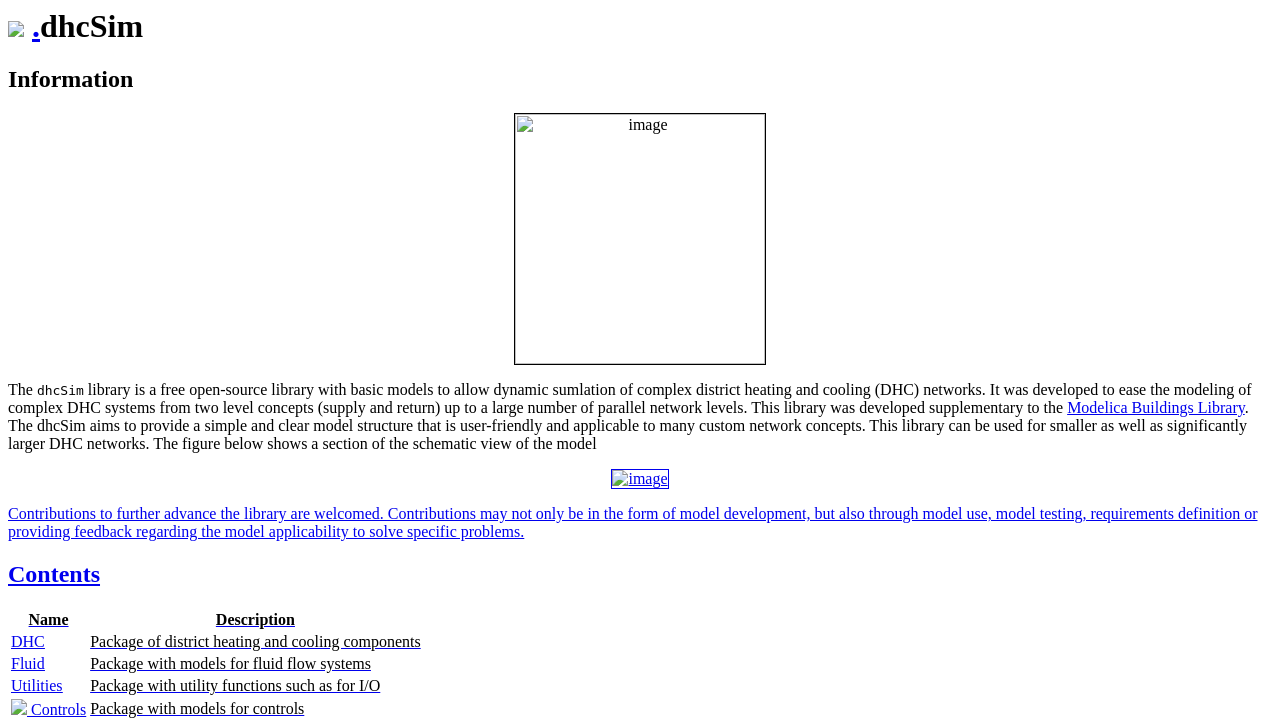What is the name of the related library mentioned in the text?
Based on the image, give a one-word or short phrase answer.

Modelica Buildings Library